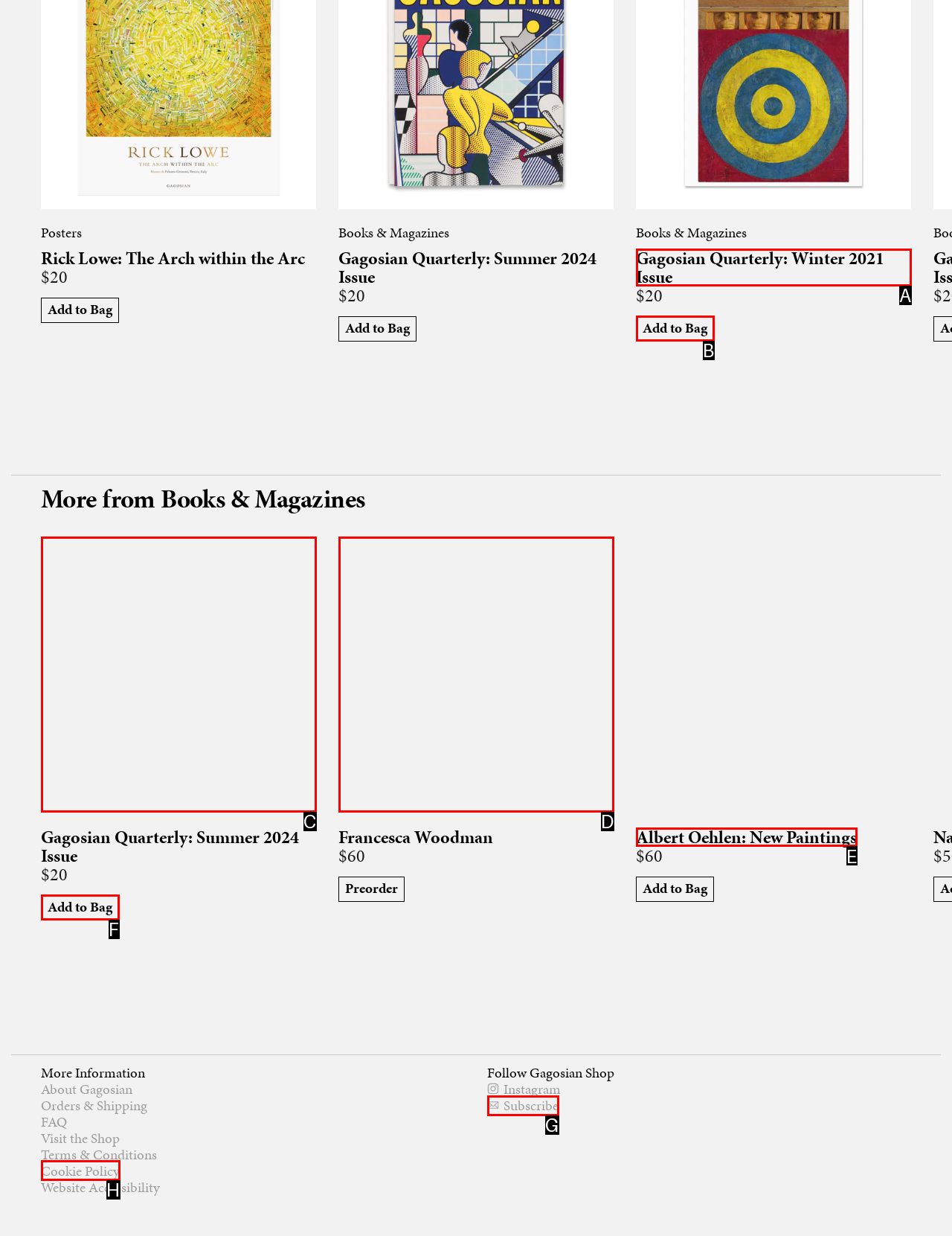Tell me which one HTML element I should click to complete the following task: View Albert Oehlen: New Paintings
Answer with the option's letter from the given choices directly.

E